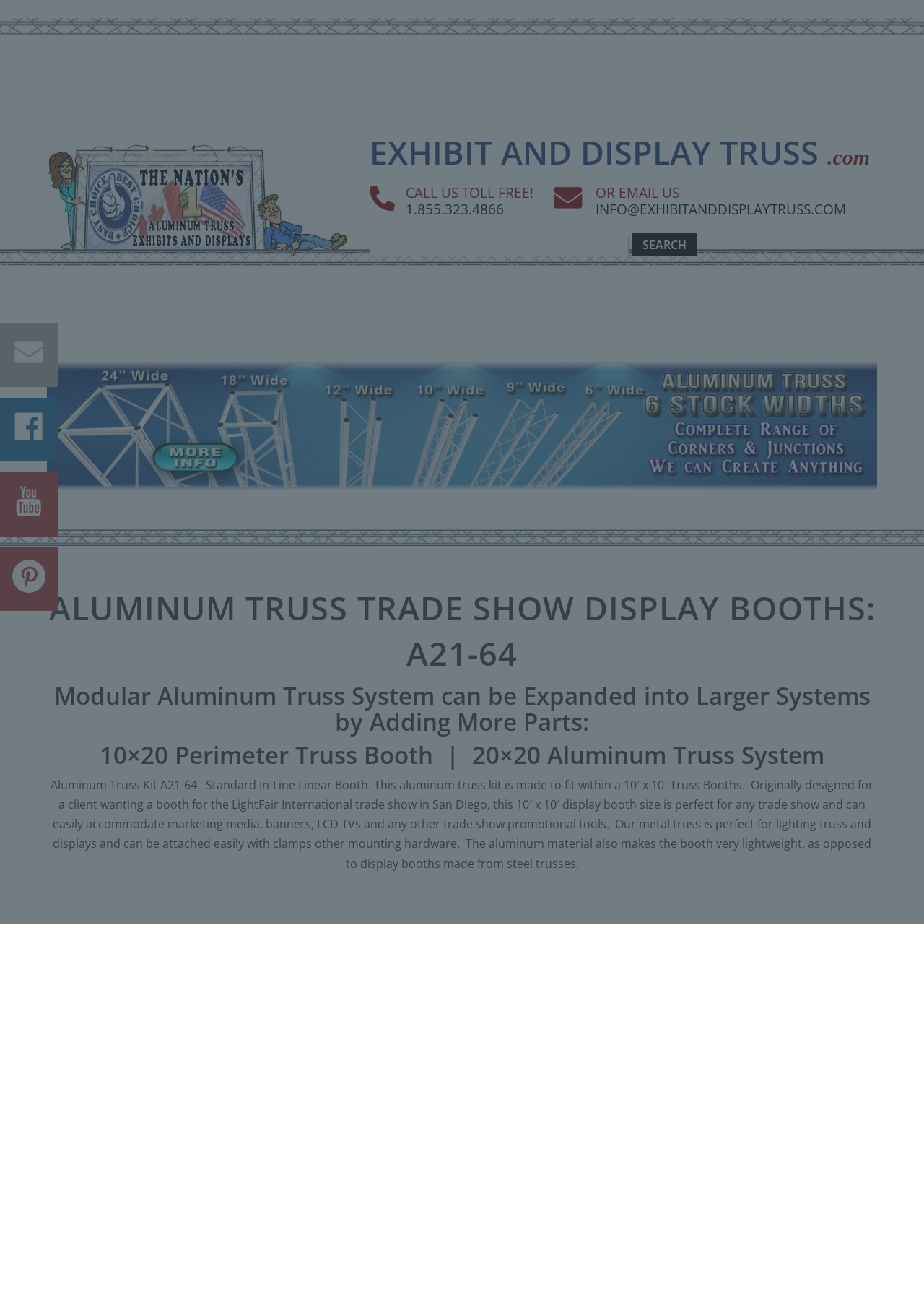Find the bounding box coordinates of the element you need to click on to perform this action: 'Call toll-free number'. The coordinates should be represented by four float values between 0 and 1, in the format [left, top, right, bottom].

[0.439, 0.155, 0.545, 0.169]